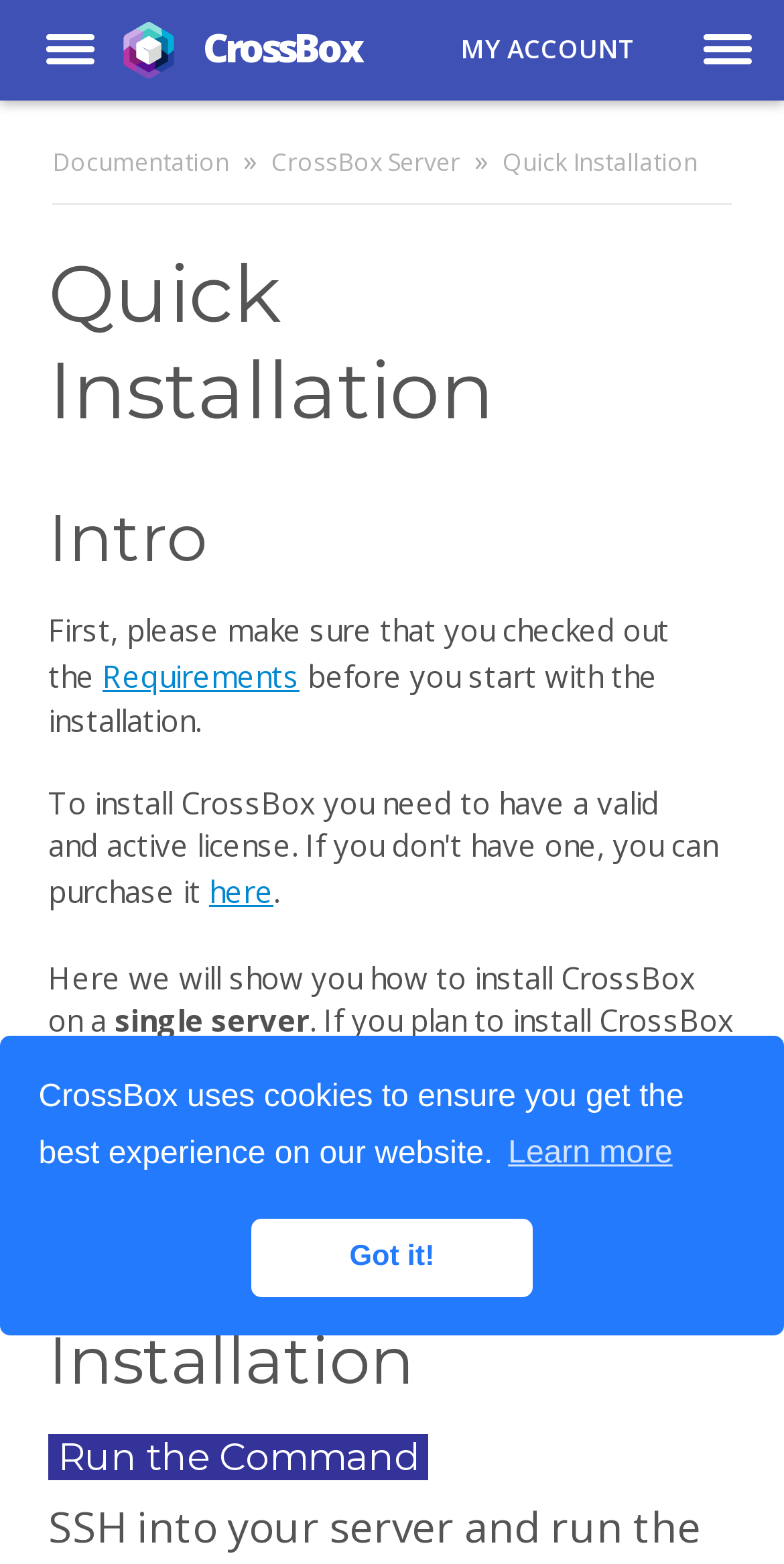Determine the bounding box coordinates of the element's region needed to click to follow the instruction: "Read the Quick Installation documentation". Provide these coordinates as four float numbers between 0 and 1, formatted as [left, top, right, bottom].

[0.641, 0.091, 0.89, 0.122]